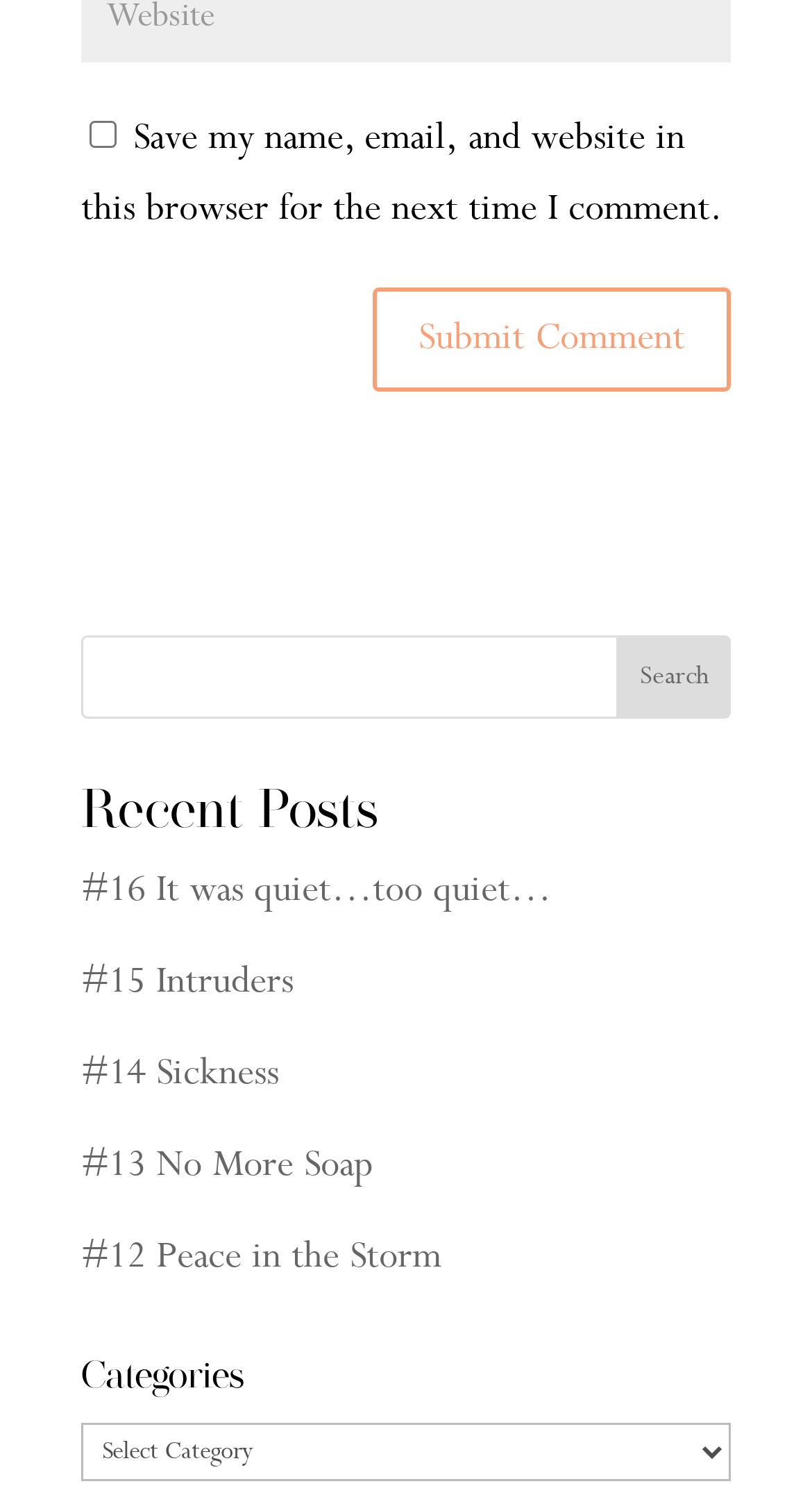Please answer the following question using a single word or phrase: 
How many categories are available?

Unknown